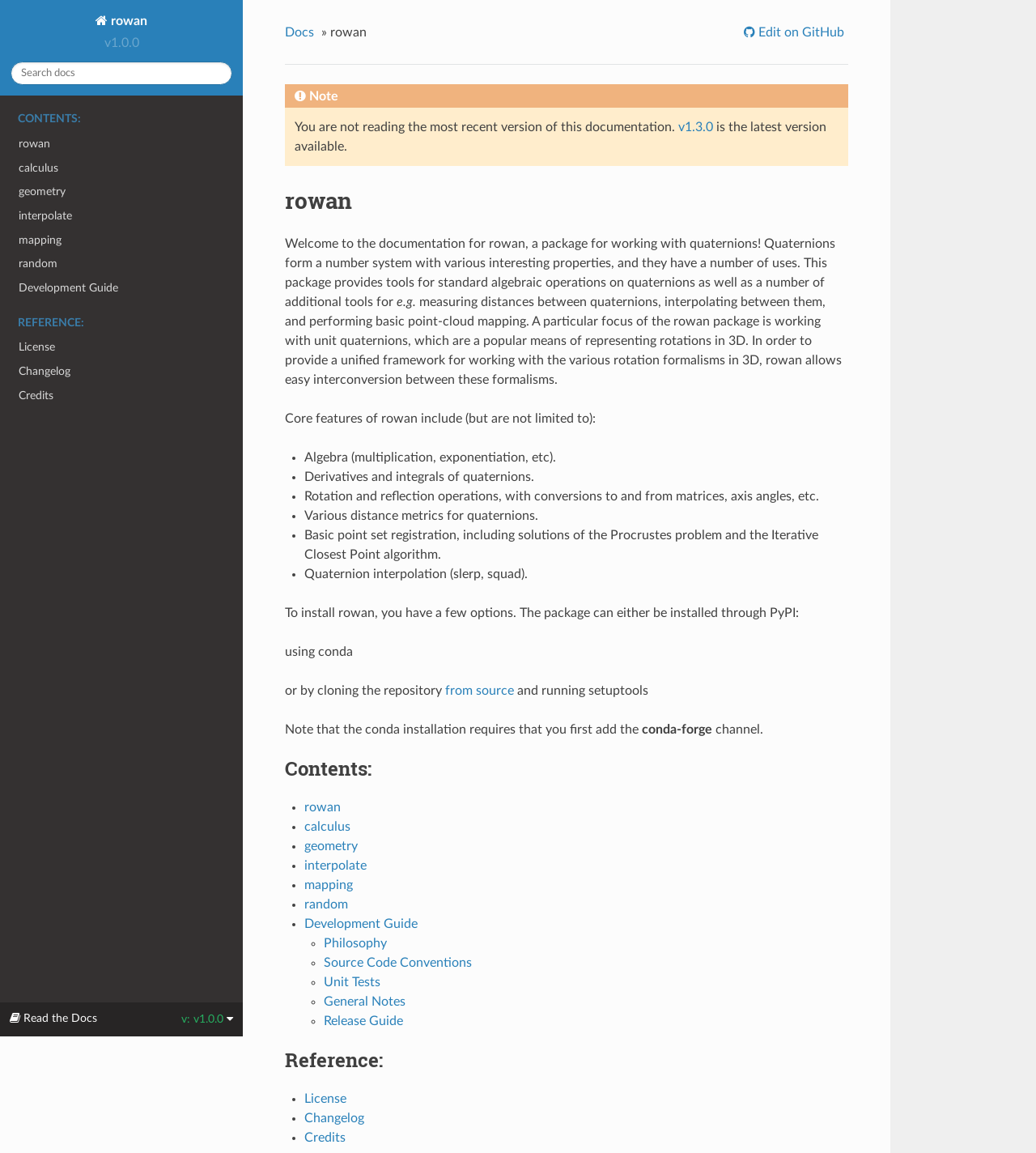Find the bounding box coordinates of the clickable element required to execute the following instruction: "Install rowan from source". Provide the coordinates as four float numbers between 0 and 1, i.e., [left, top, right, bottom].

[0.43, 0.593, 0.496, 0.605]